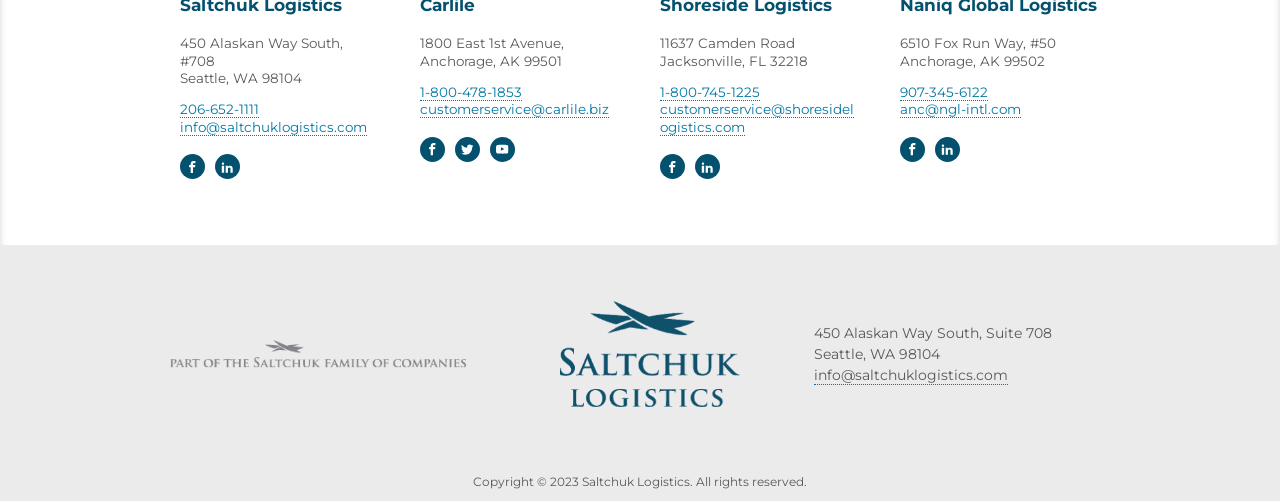Locate the bounding box coordinates of the element you need to click to accomplish the task described by this instruction: "Call 206-652-1111".

[0.141, 0.202, 0.202, 0.236]